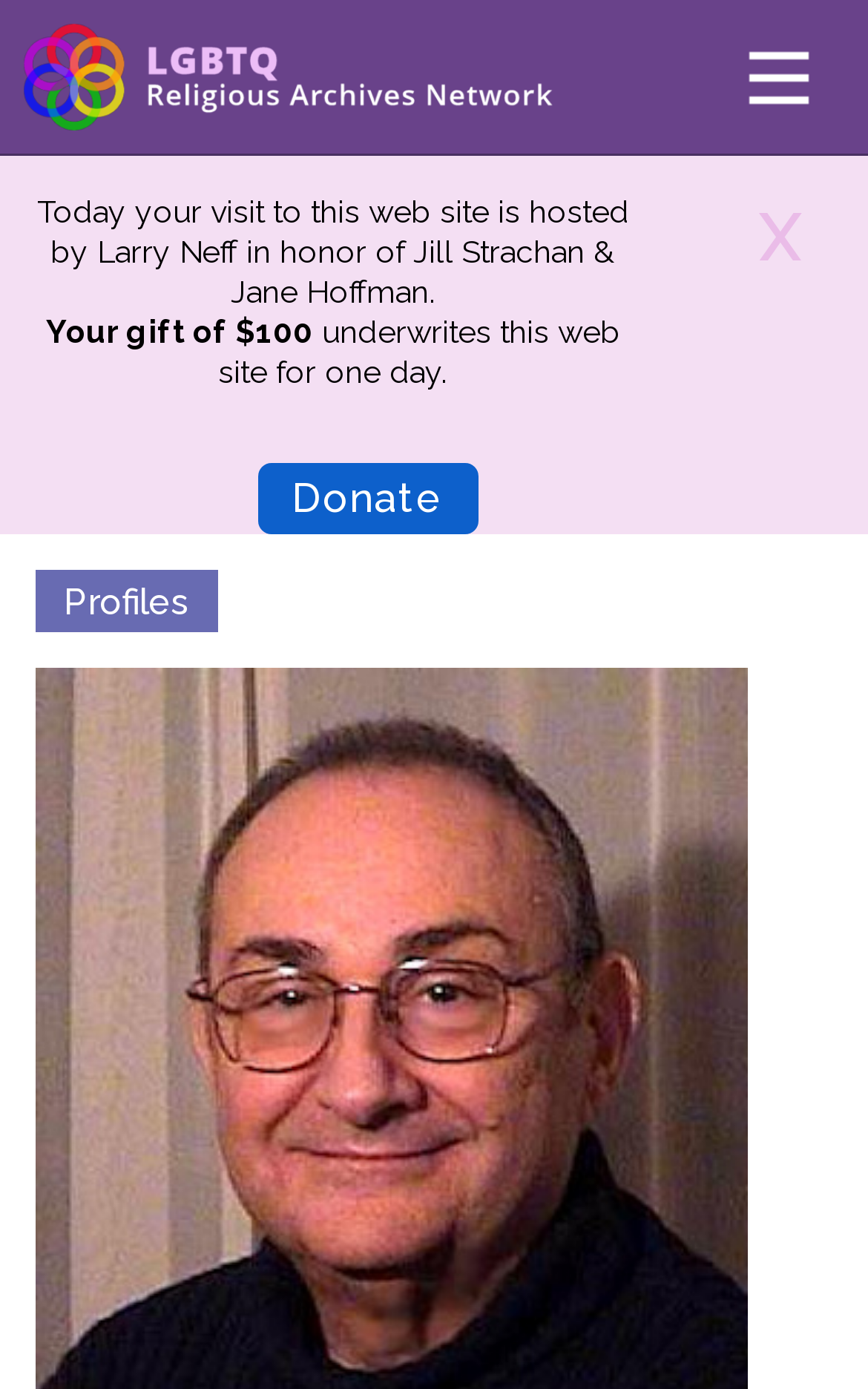Provide the bounding box coordinates of the HTML element described as: "Donate Your Records". The bounding box coordinates should be four float numbers between 0 and 1, i.e., [left, top, right, bottom].

[0.041, 0.702, 0.542, 0.748]